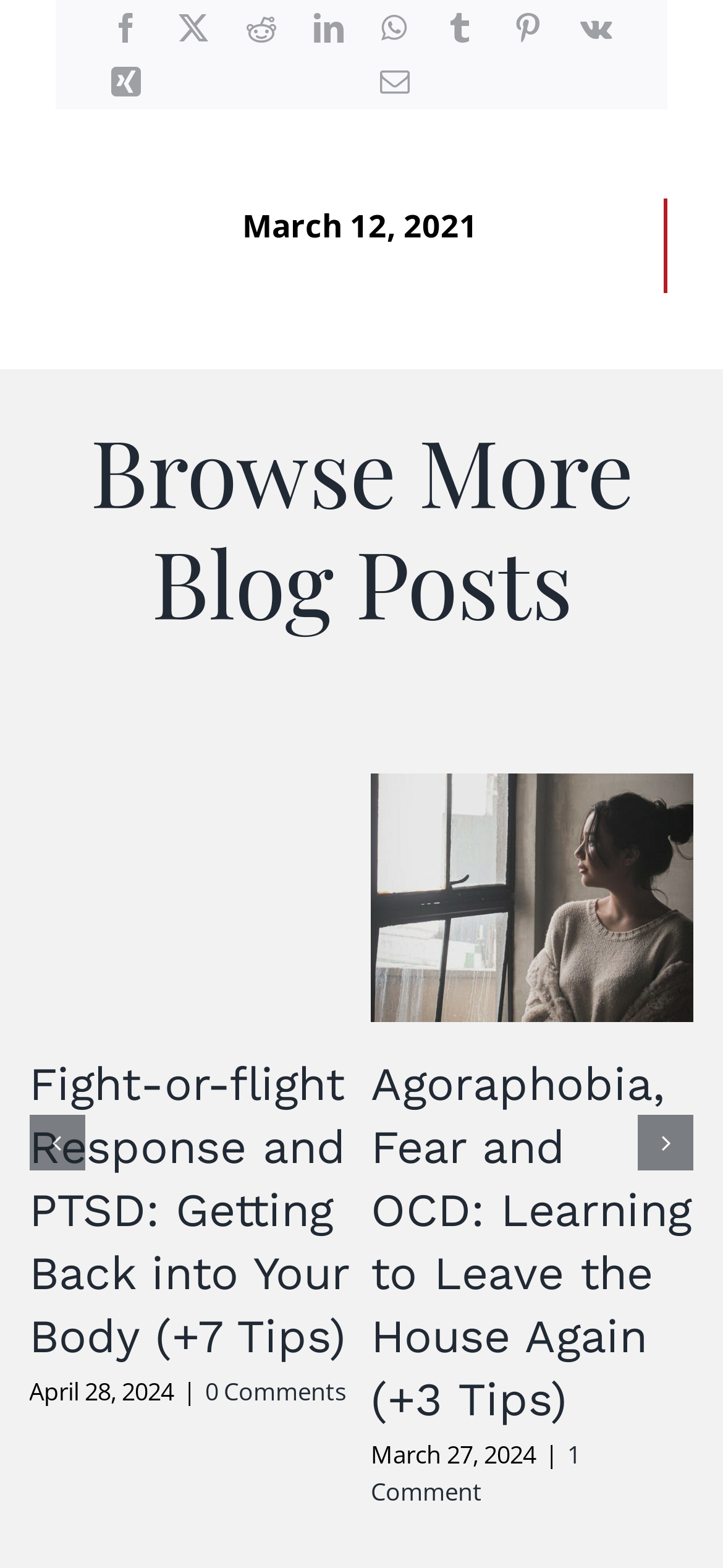Please find the bounding box coordinates of the section that needs to be clicked to achieve this instruction: "Browse more blog posts".

[0.04, 0.265, 0.96, 0.407]